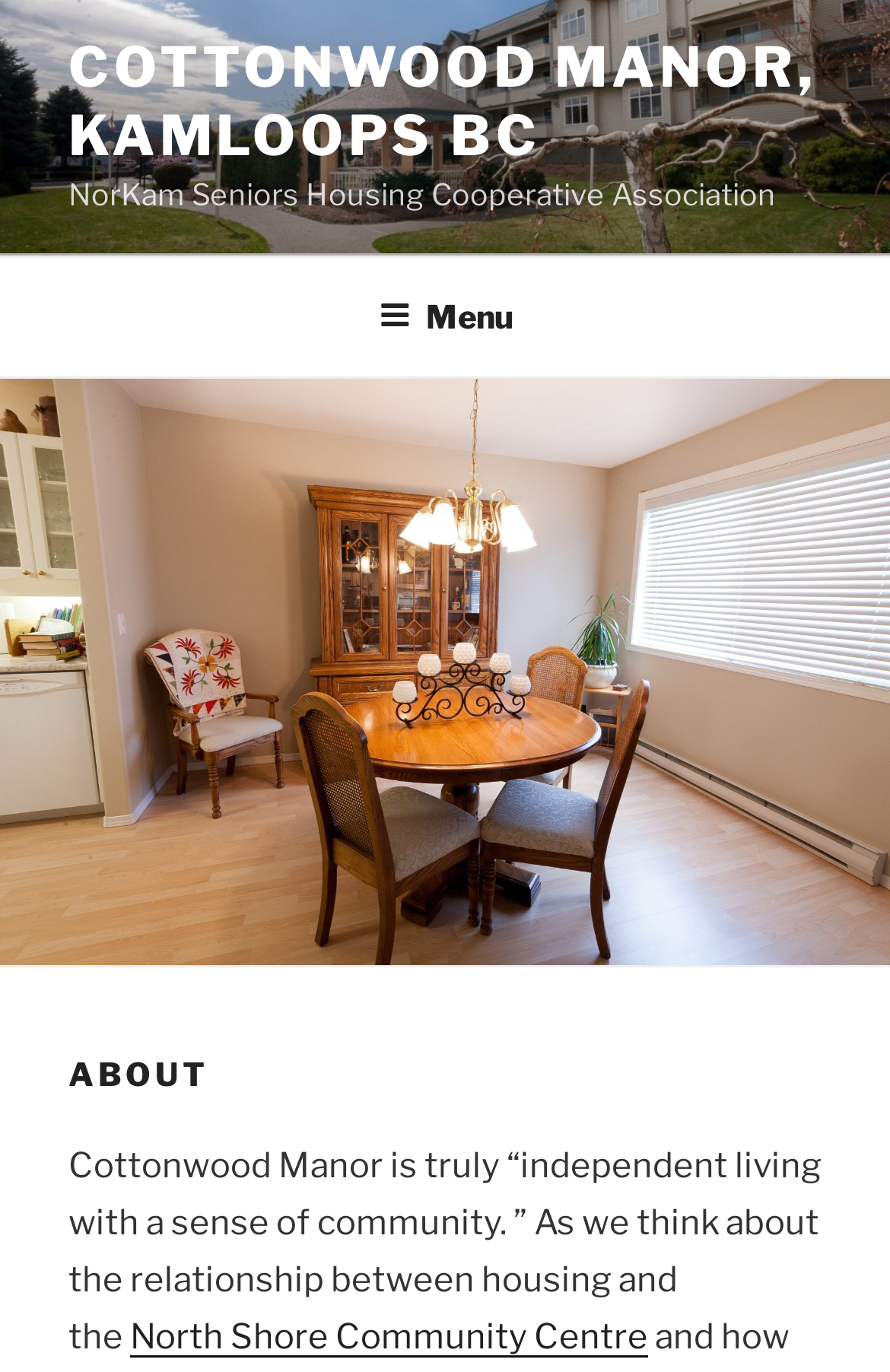Predict the bounding box coordinates of the UI element that matches this description: "Menu". The coordinates should be in the format [left, top, right, bottom] with each value between 0 and 1.

[0.388, 0.189, 0.612, 0.27]